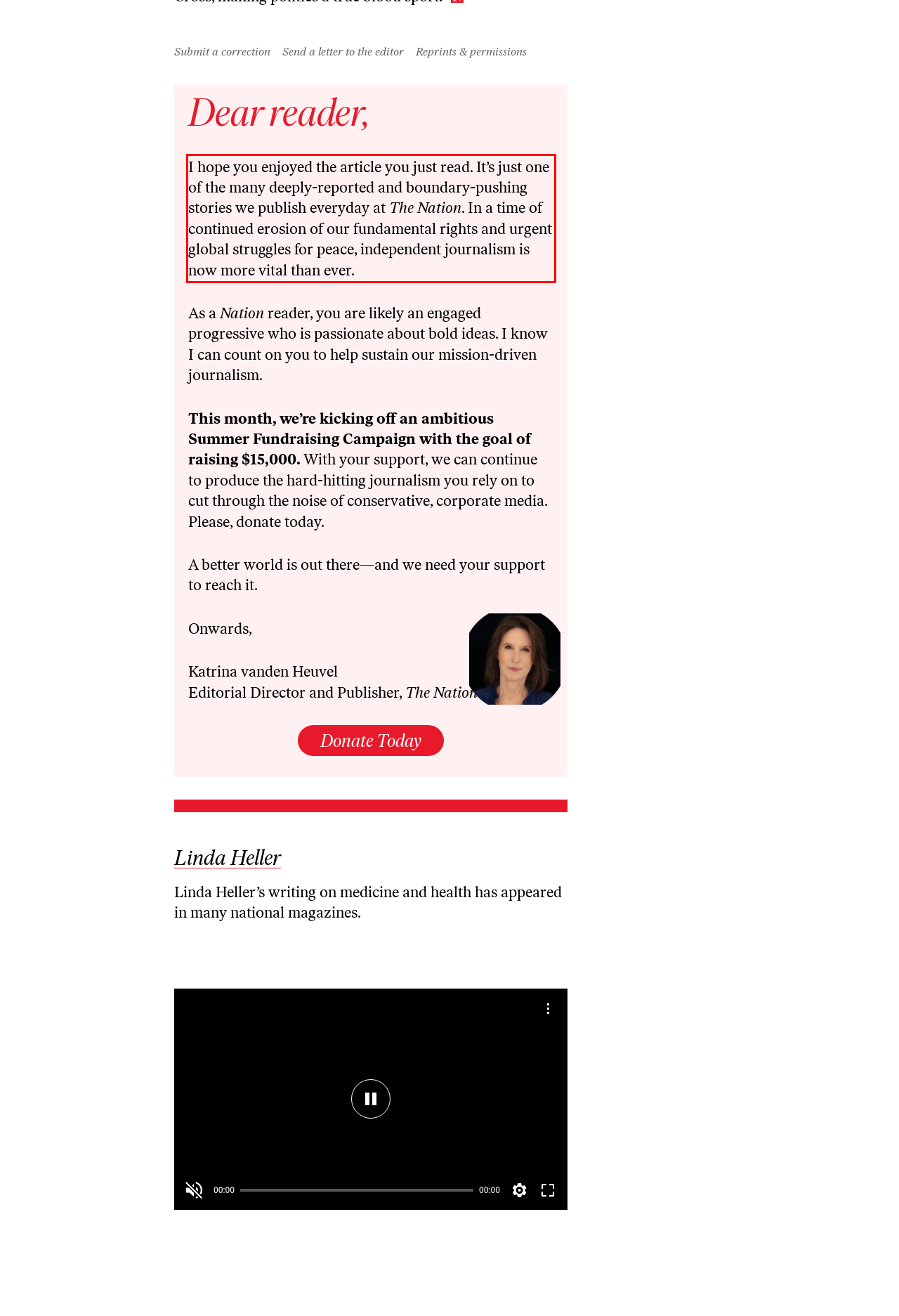Look at the provided screenshot of the webpage and perform OCR on the text within the red bounding box.

I hope you enjoyed the article you just read. It’s just one of the many deeply-reported and boundary-pushing stories we publish everyday at The Nation. In a time of continued erosion of our fundamental rights and urgent global struggles for peace, independent journalism is now more vital than ever.